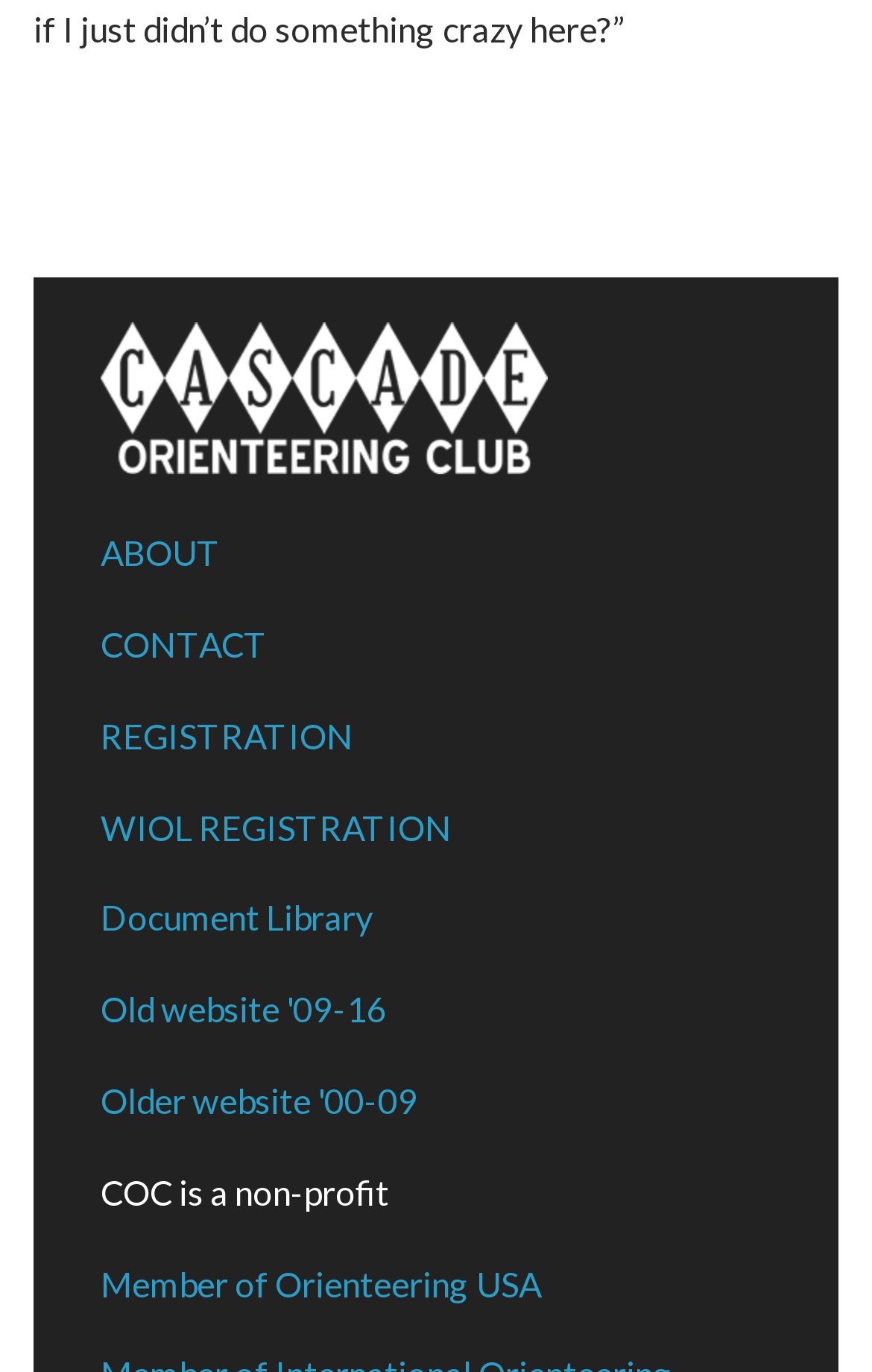Identify the bounding box of the HTML element described as: "How Acupuncture Helps Lose Weight".

None